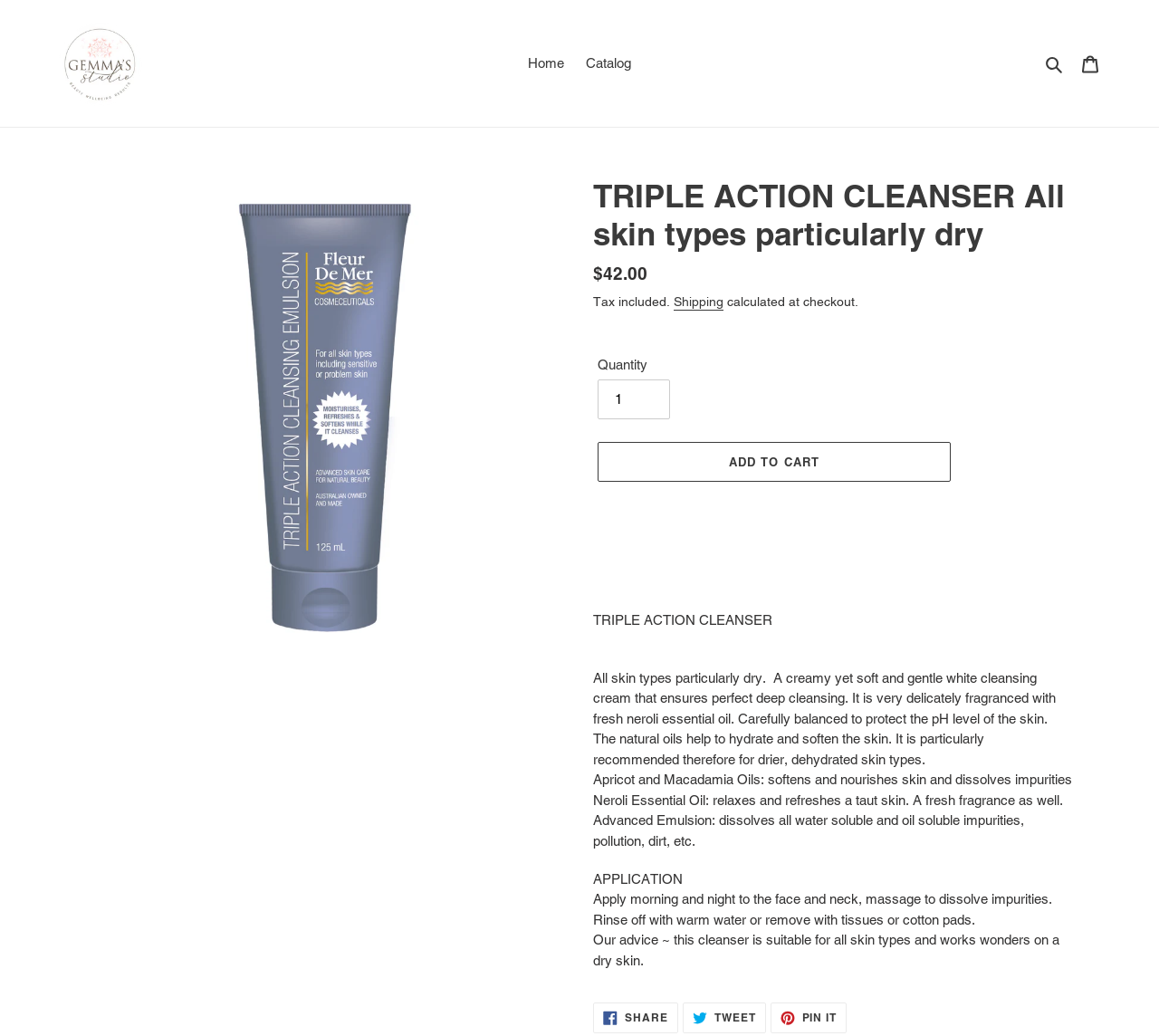Describe every aspect of the webpage in a detailed manner.

This webpage is about a product called "TRIPLE ACTION CLEANSER" from Gemma's Studio. At the top, there is a navigation bar with links to "Home", "Catalog", and "Cart", as well as a search button. On the top-right corner, there is an image of the product.

Below the navigation bar, there is a large image of the product, taking up about a quarter of the page. Next to the image, there is a heading with the product name and a description list showing the regular price of $42.00, with a note that tax is included.

Underneath the product image, there is a section with a quantity selector and an "Add to cart" button. Below this section, there is a detailed product description, which explains the benefits of the cleanser, its ingredients, and how to use it. The description is divided into several paragraphs, with headings and bullet points.

At the bottom of the page, there are three social media links to share the product on Facebook, Twitter, and Pinterest.